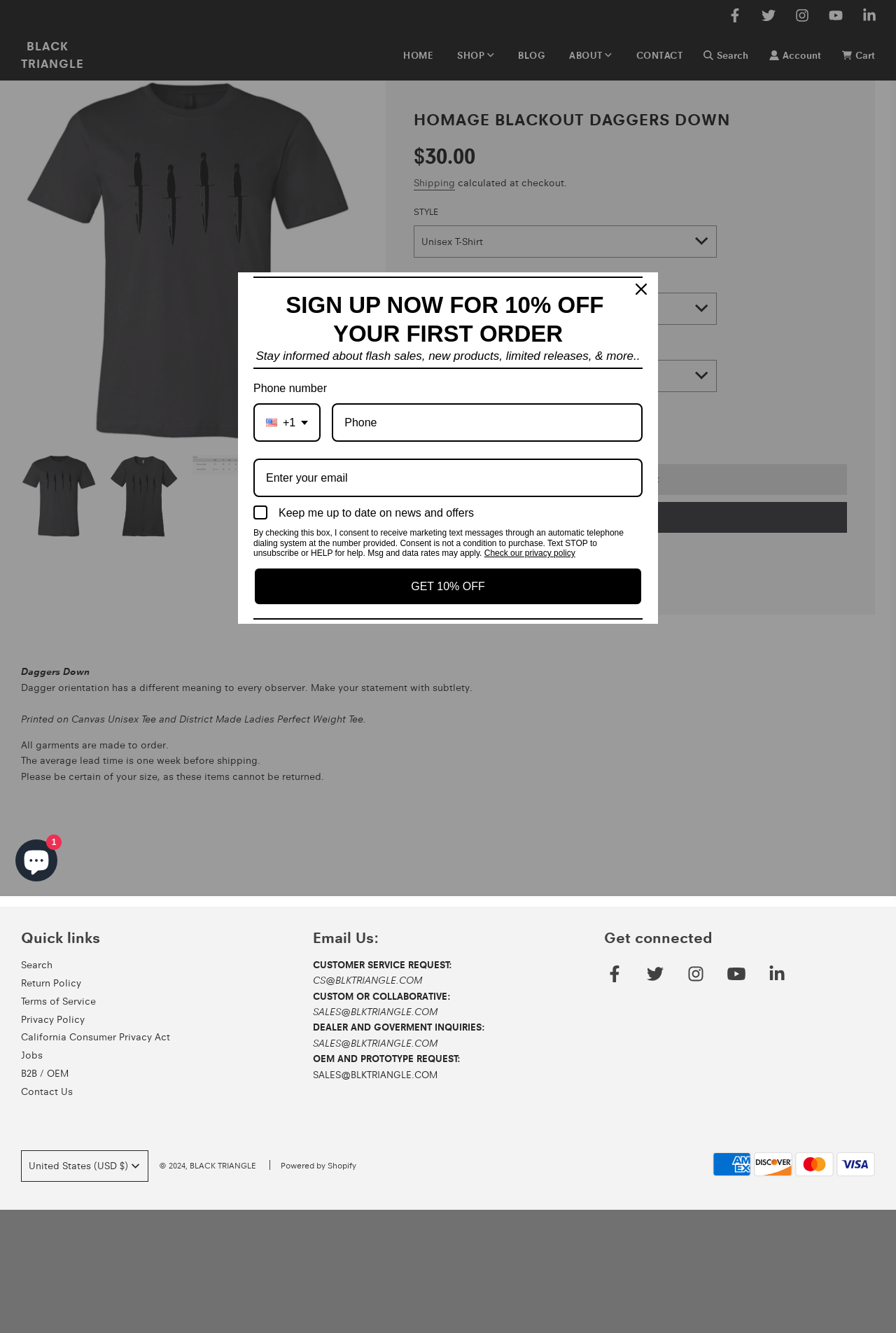Identify the text that serves as the heading for the webpage and generate it.

HOMAGE BLACKOUT DAGGERS DOWN